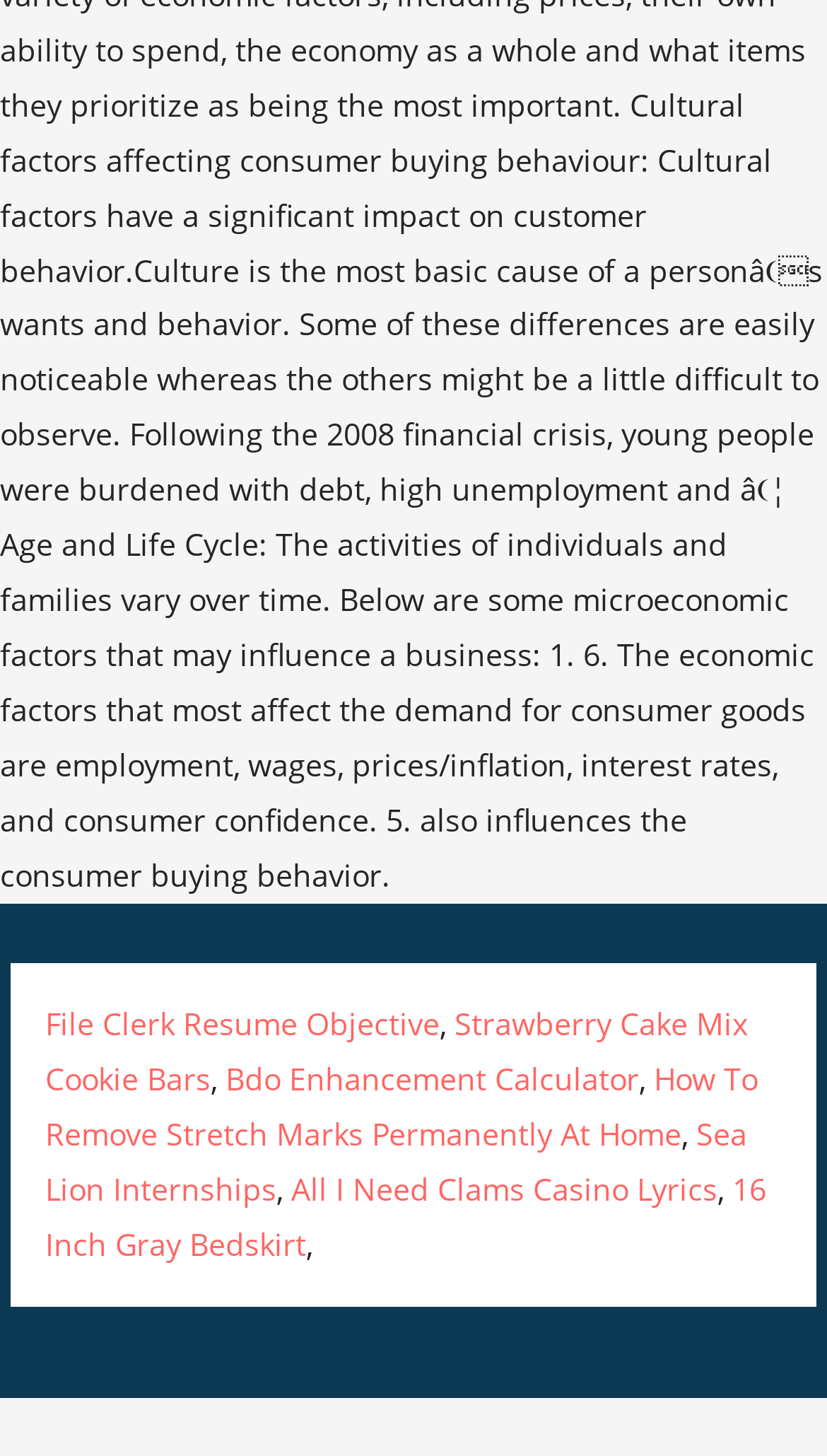Given the element description, predict the bounding box coordinates in the format (top-left x, top-left y, bottom-right x, bottom-right y), using floating point numbers between 0 and 1: Strawberry Cake Mix Cookie Bars

[0.055, 0.69, 0.904, 0.755]